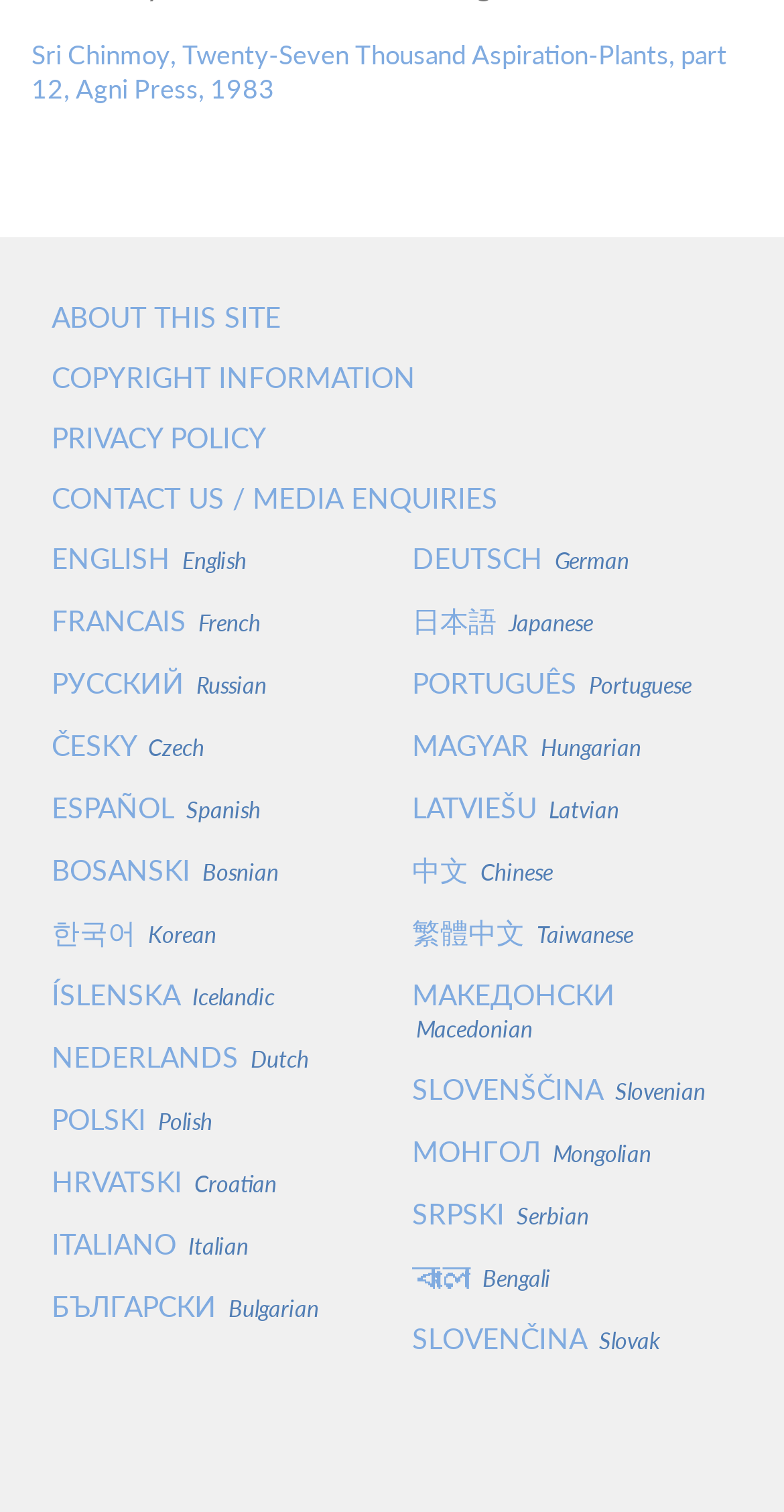For the given element description About this site, determine the bounding box coordinates of the UI element. The coordinates should follow the format (top-left x, top-left y, bottom-right x, bottom-right y) and be within the range of 0 to 1.

[0.066, 0.19, 0.934, 0.23]